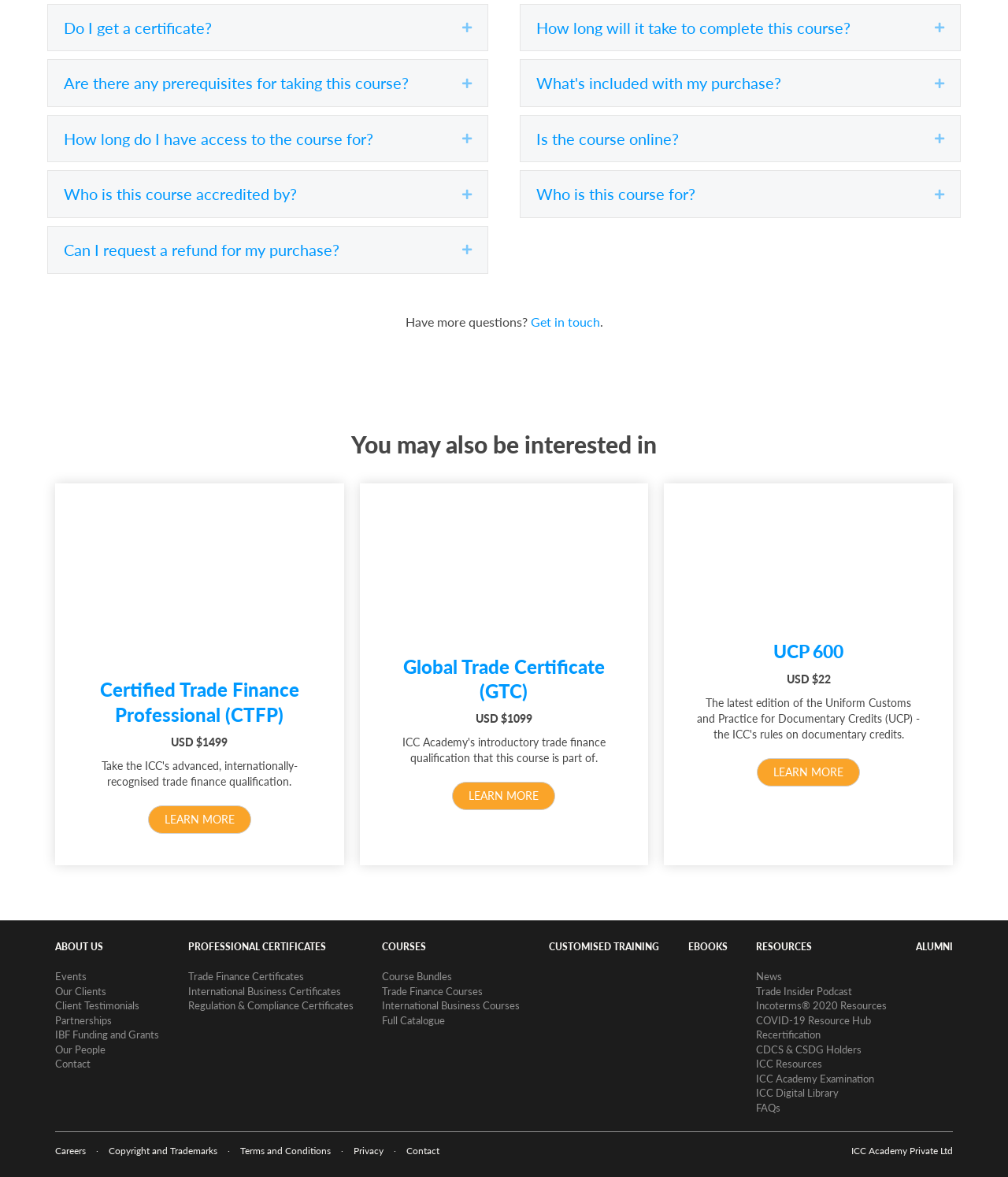Please examine the image and answer the question with a detailed explanation:
What is the price of UCP 600?

The price of UCP 600 is USD $22, which is mentioned below the course title.